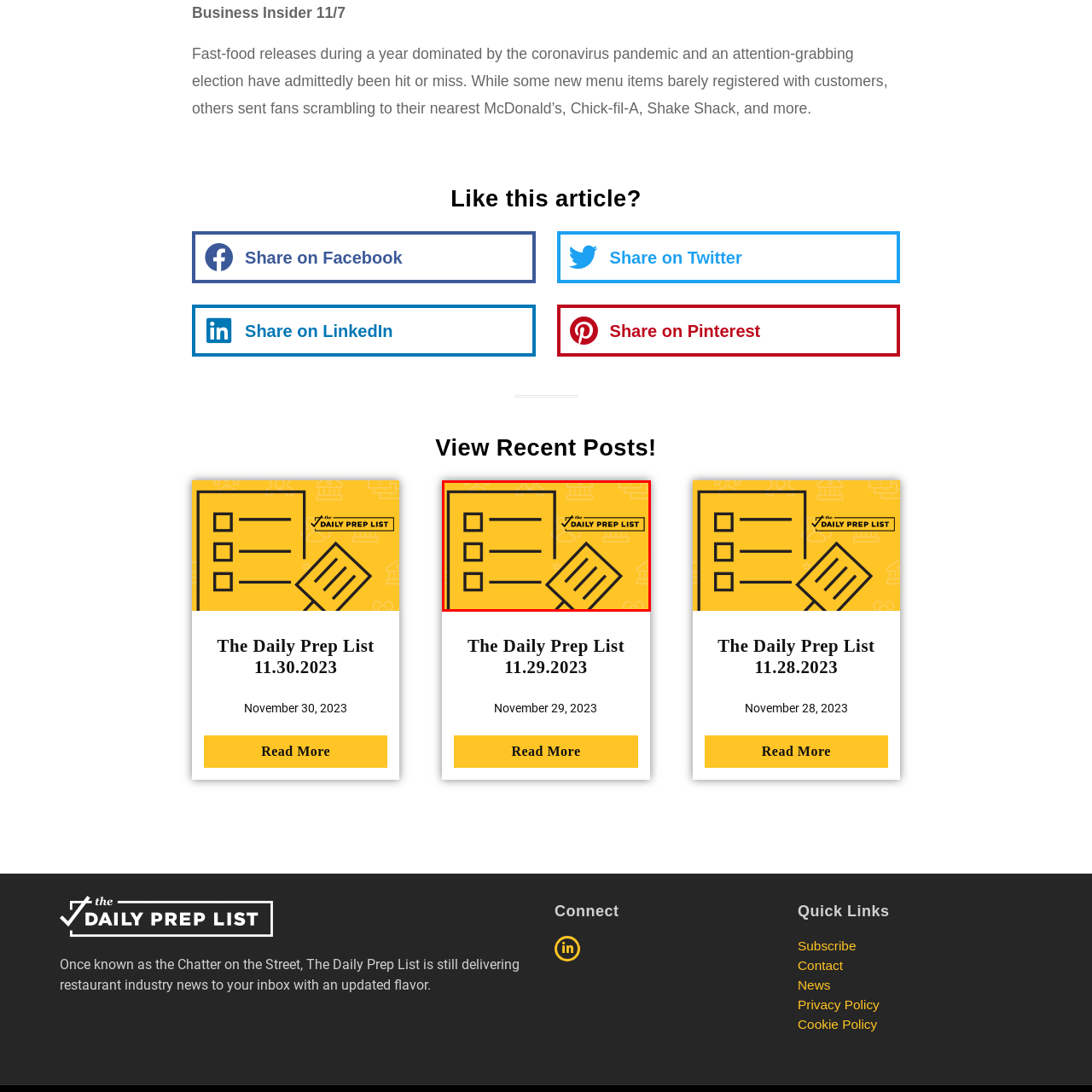Take a close look at the image outlined in red and answer the ensuing question with a single word or phrase:
What is the purpose of the checklist?

To complete tasks